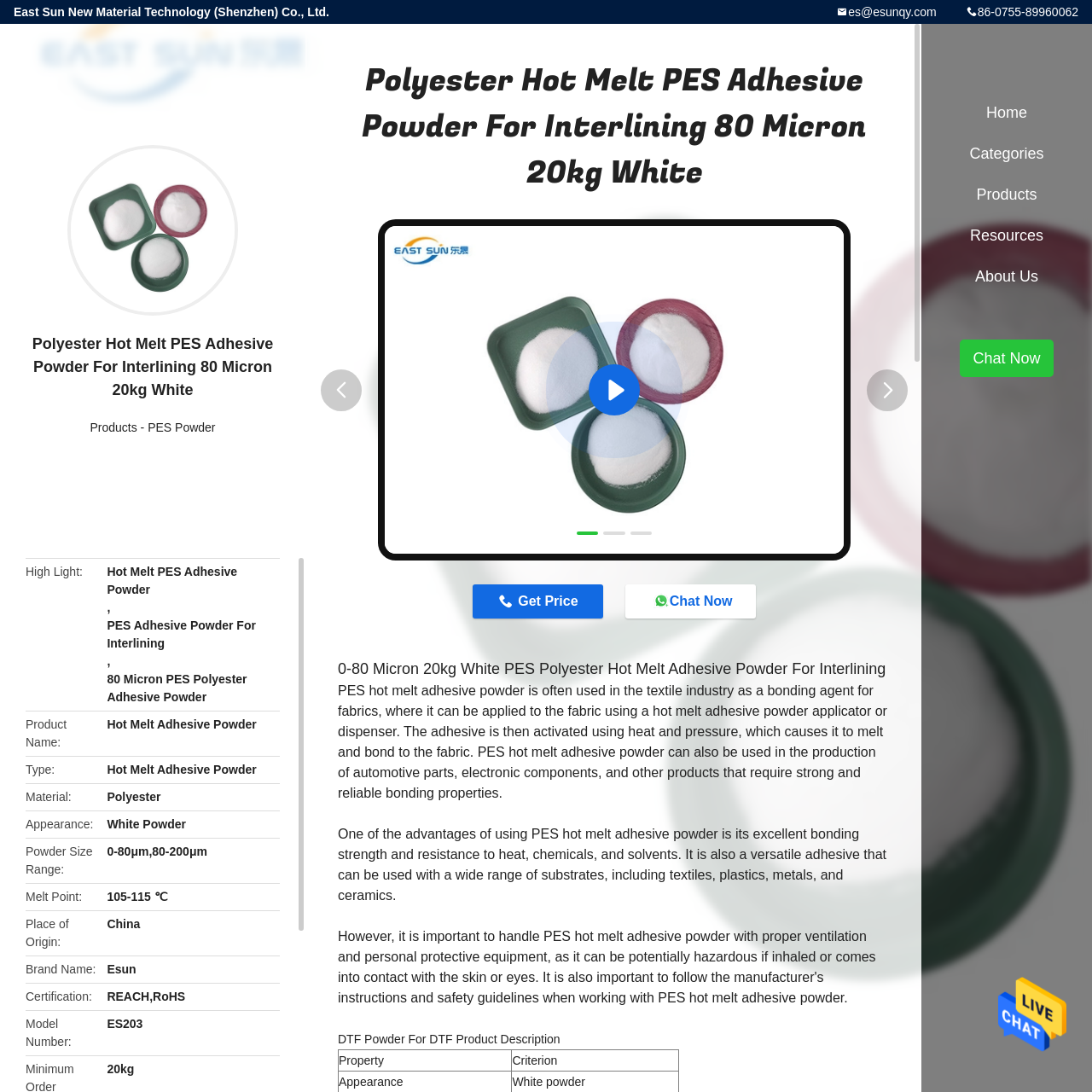Provide an in-depth description of the image within the red bounding box.

The image depicts a product label for "Polyester Hot Melt PES Adhesive Powder," specifically designed for interlining applications. This adhesive powder is characterized by its white color and a fine particle size of 80 microns. The product is packaged in a 20kg container, making it suitable for substantial industrial use. Known for its excellent bonding properties, this hot melt adhesive is frequently utilized in the textile industry as a bonding agent, activating under heat and pressure to create durable connections between fabrics. The label emphasizes its versatility, noting that it can also be applied in manufacturing automotive parts and electronic components. Additionally, it highlights benefits such as resistance to heat and chemicals, making it reliable for various substrates, including textiles, plastics, and metals.